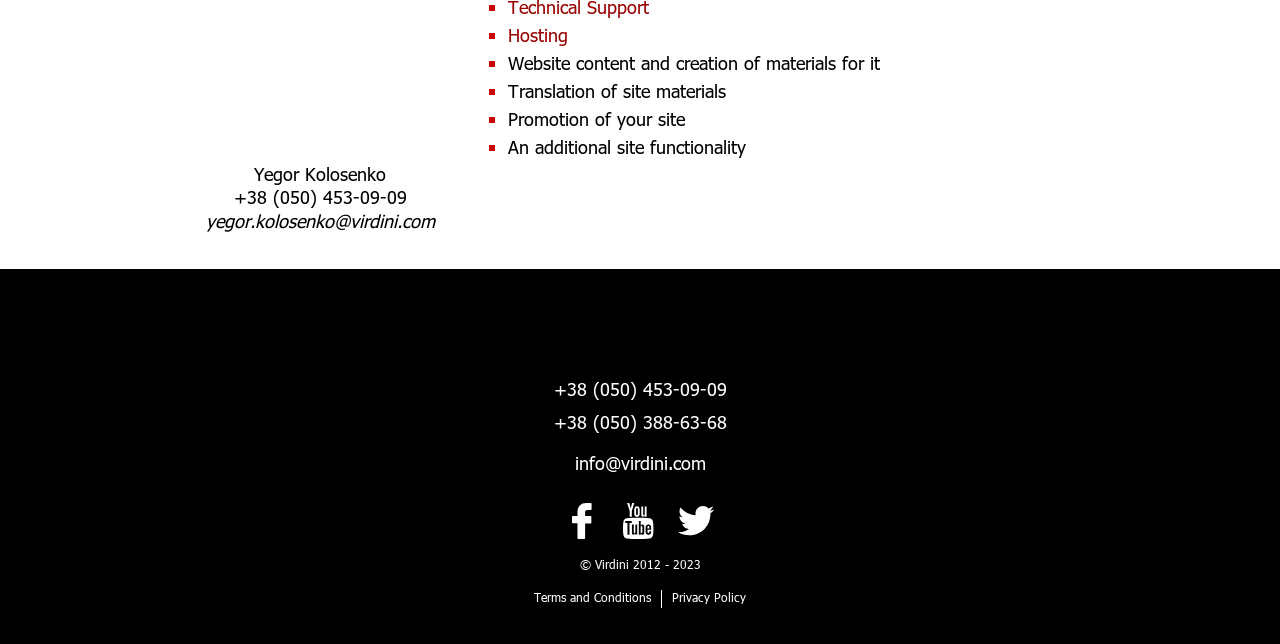Kindly provide the bounding box coordinates of the section you need to click on to fulfill the given instruction: "Call the phone number +38 (050) 453-09-09".

[0.182, 0.289, 0.318, 0.323]